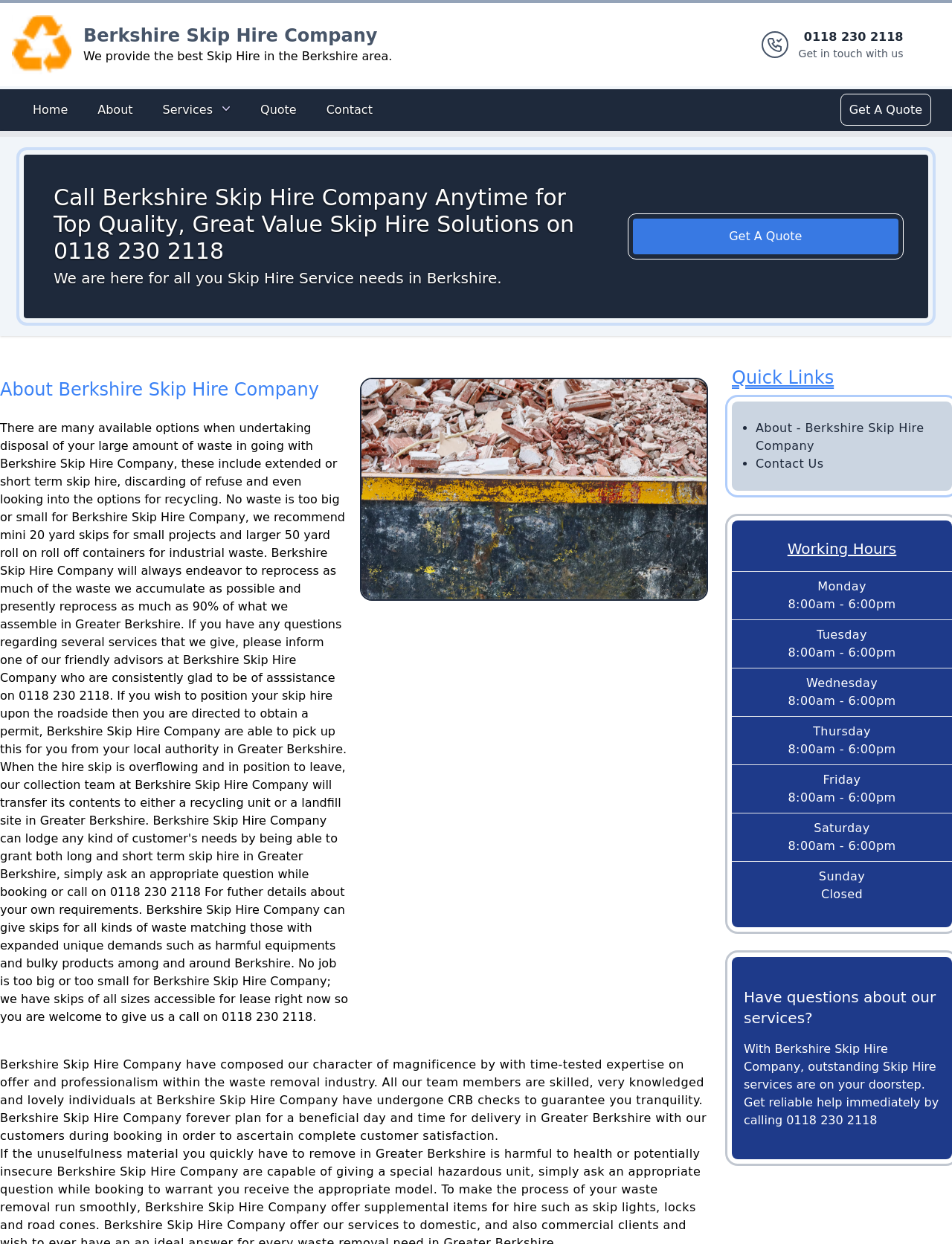Determine the bounding box coordinates of the clickable area required to perform the following instruction: "Contact us". The coordinates should be represented as four float numbers between 0 and 1: [left, top, right, bottom].

[0.333, 0.077, 0.401, 0.1]